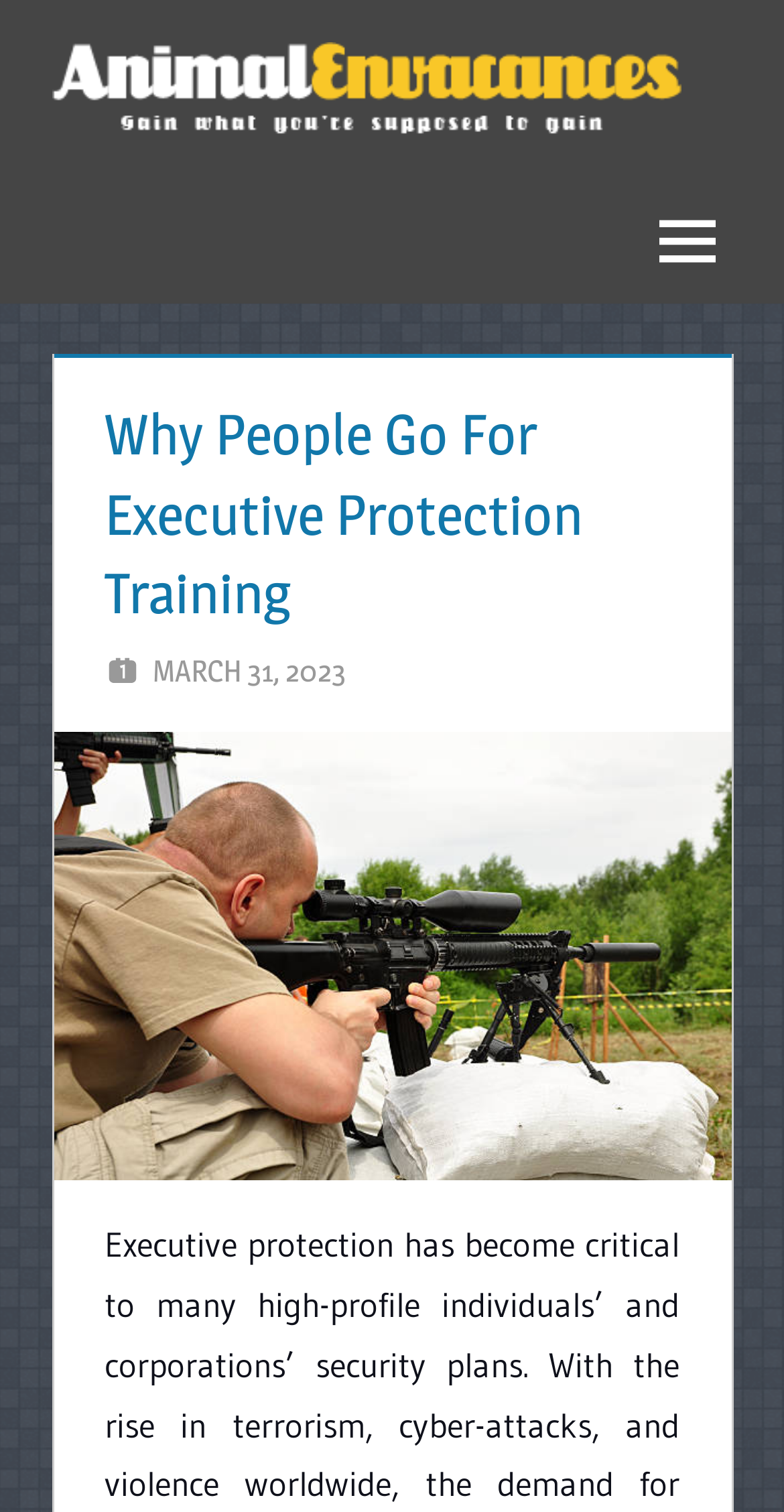Can you find the bounding box coordinates for the UI element given this description: "Animal Envacances"? Provide the coordinates as four float numbers between 0 and 1: [left, top, right, bottom].

[0.065, 0.066, 0.363, 0.161]